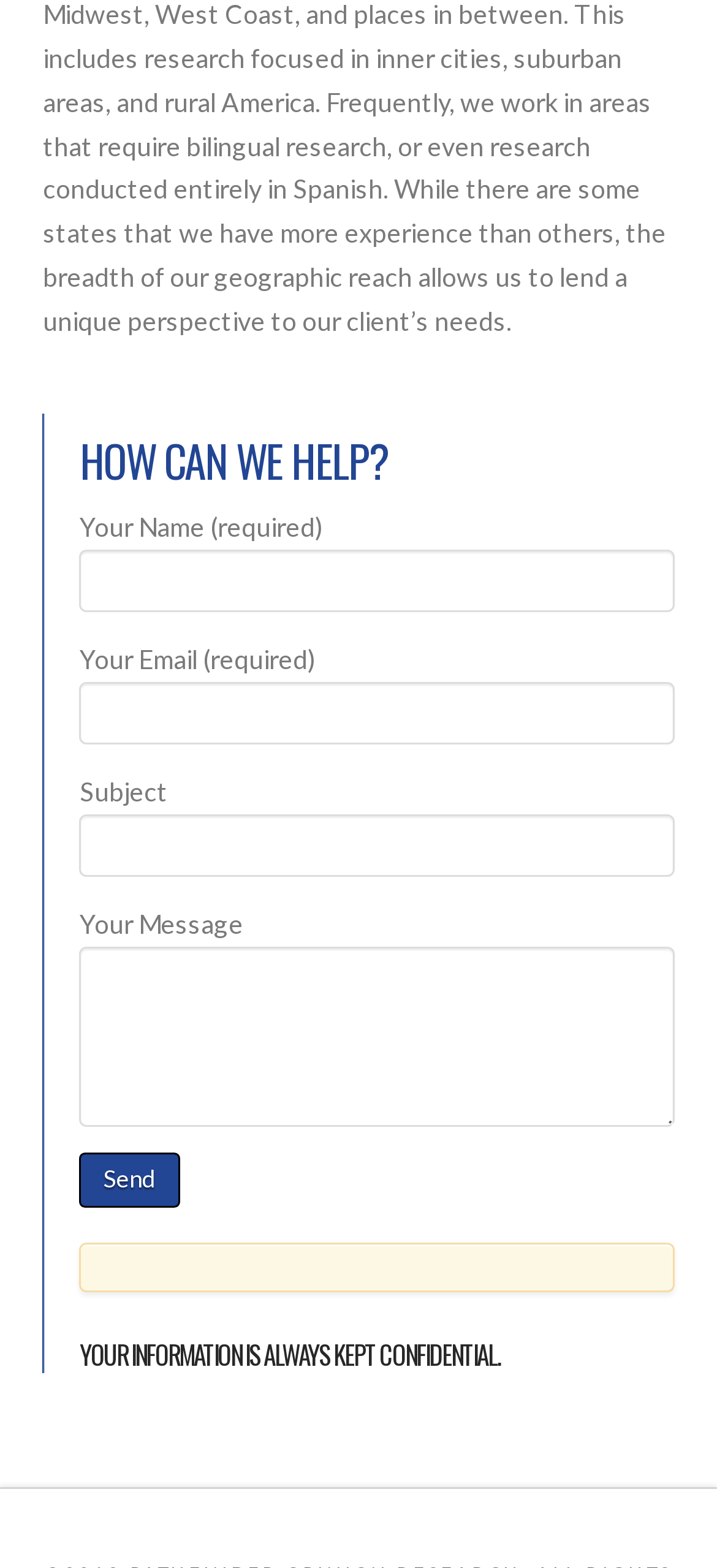Identify the bounding box coordinates for the UI element described as follows: "parent_node: Navigation title="Back to Top"". Ensure the coordinates are four float numbers between 0 and 1, formatted as [left, top, right, bottom].

[0.885, 0.424, 0.974, 0.465]